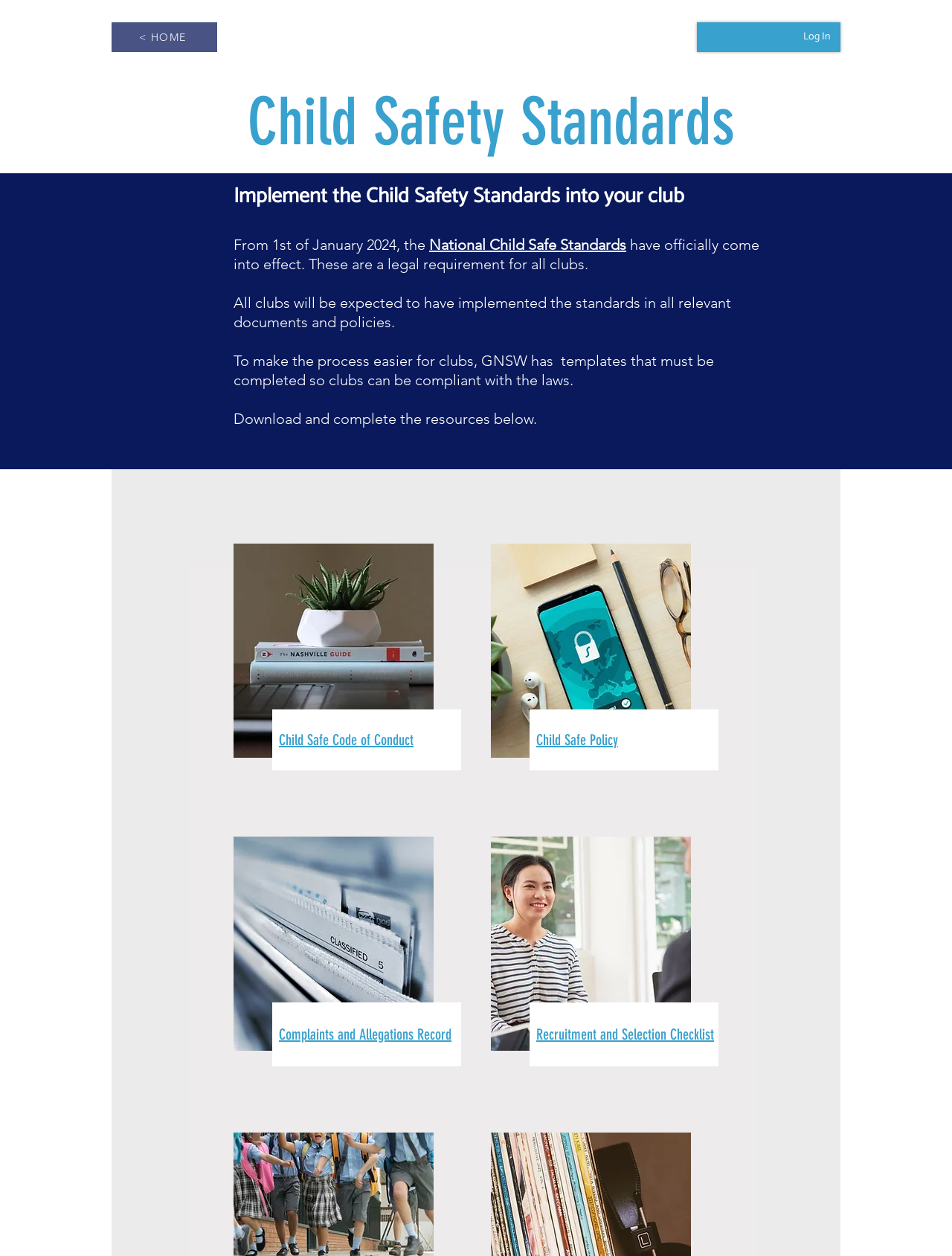Bounding box coordinates are specified in the format (top-left x, top-left y, bottom-right x, bottom-right y). All values are floating point numbers bounded between 0 and 1. Please provide the bounding box coordinate of the region this sentence describes: Log In

[0.833, 0.02, 0.883, 0.039]